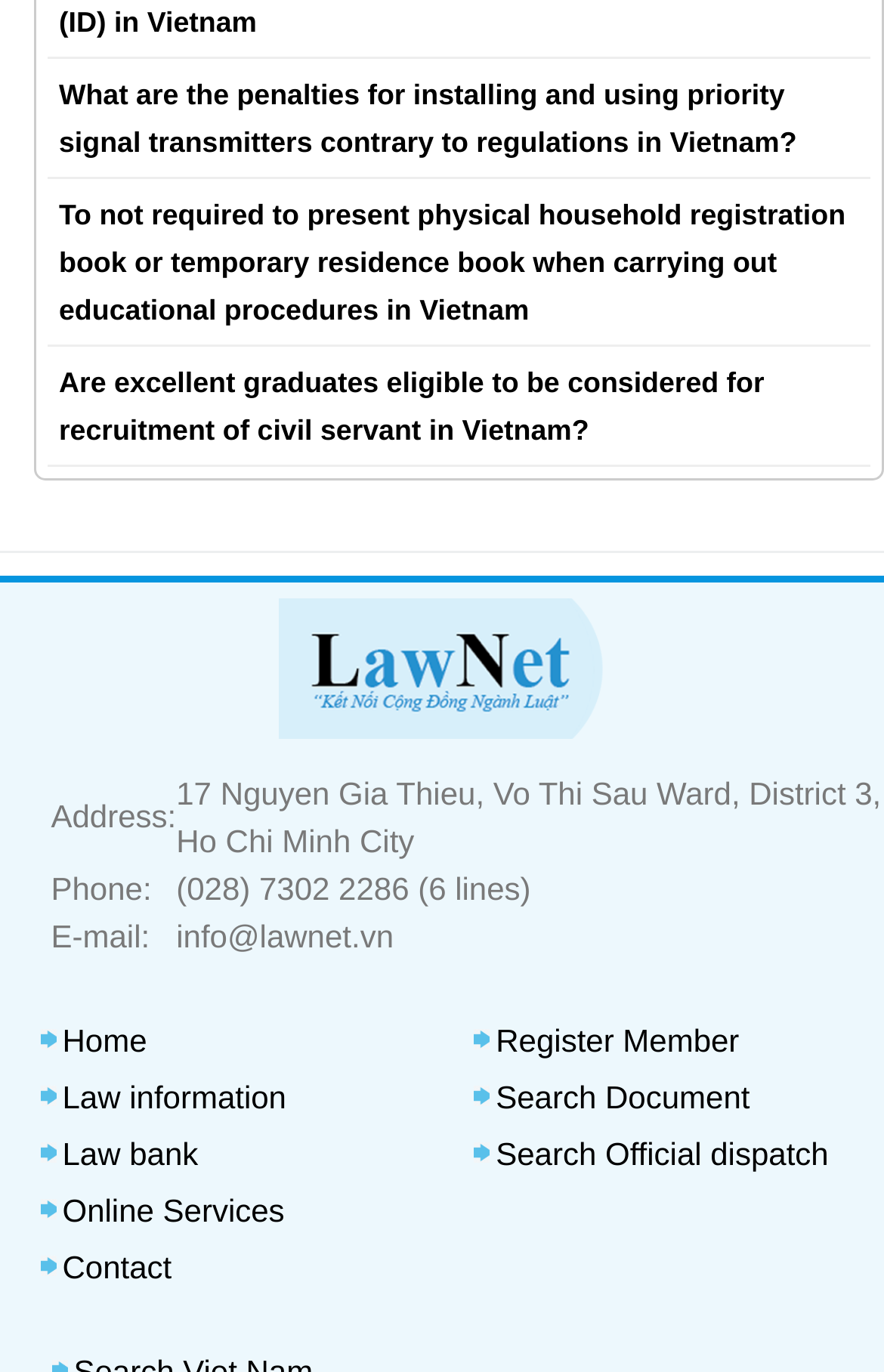How many links are there in the top section of the webpage?
Please provide a single word or phrase as your answer based on the screenshot.

3